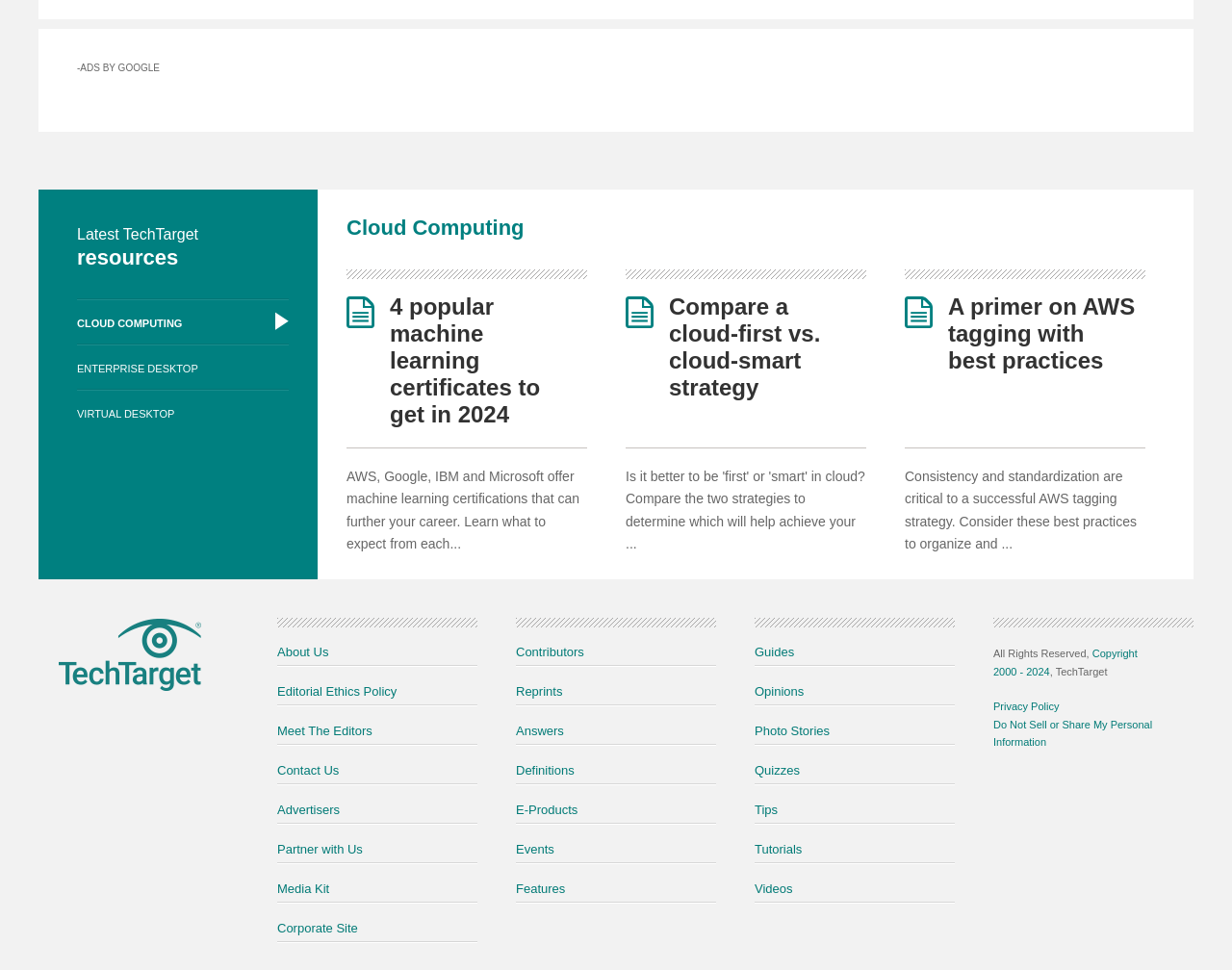Provide the bounding box coordinates in the format (top-left x, top-left y, bottom-right x, bottom-right y). All values are floating point numbers between 0 and 1. Determine the bounding box coordinate of the UI element described as: Copyright 2000 - 2024

[0.806, 0.651, 0.923, 0.681]